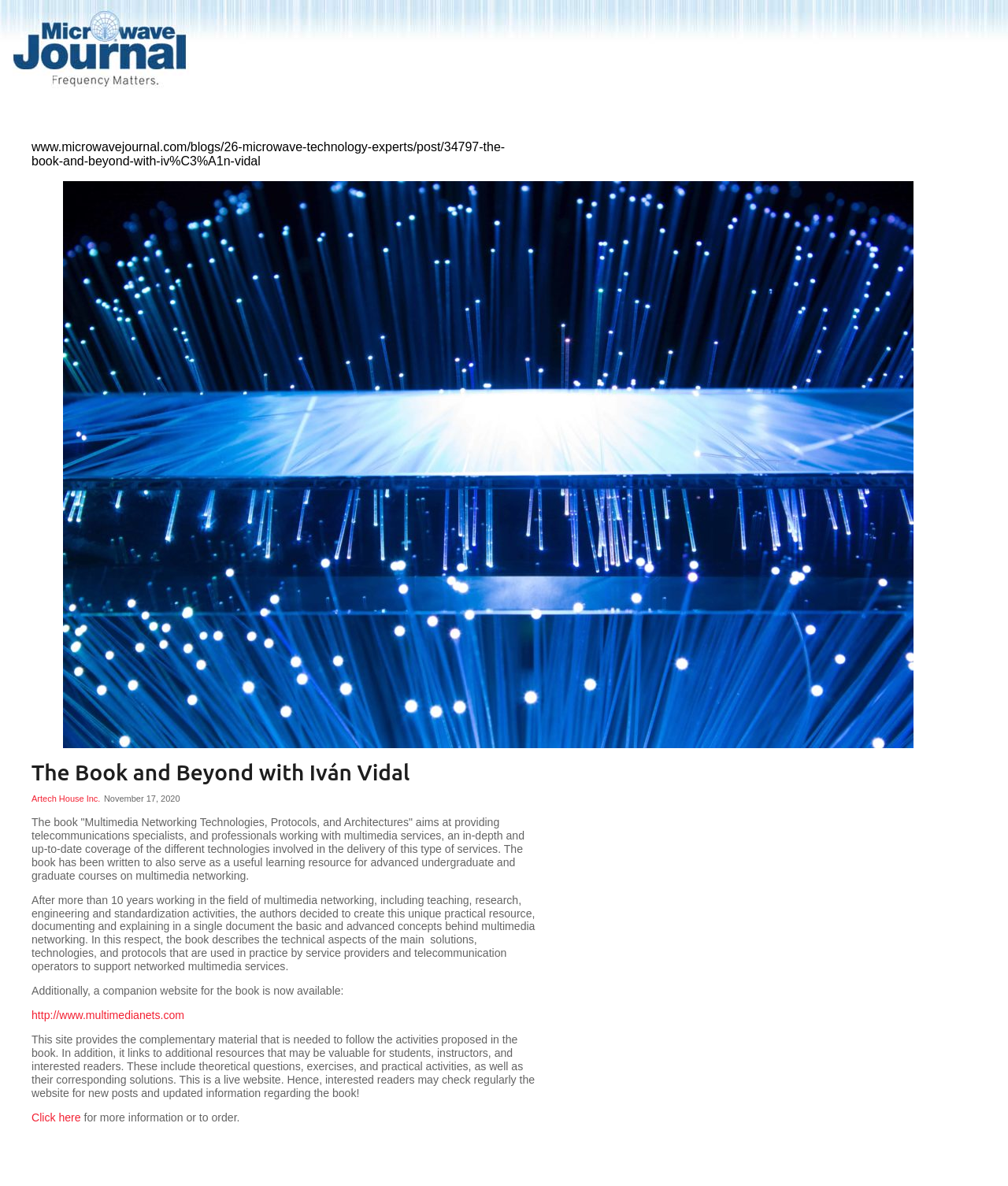What is the purpose of the companion website for the book?
Using the image as a reference, answer the question with a short word or phrase.

To provide additional resources